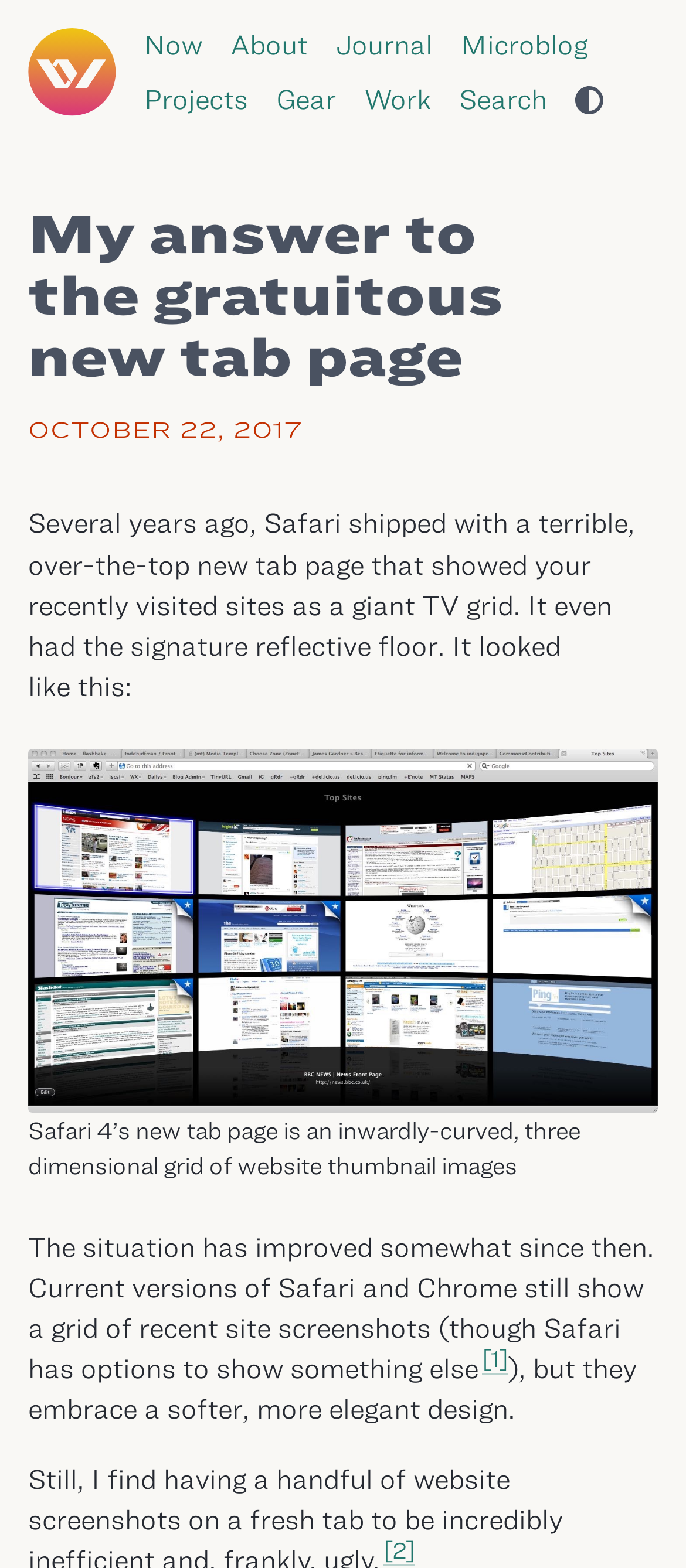Please find the bounding box for the UI element described by: "Search".

[0.669, 0.05, 0.797, 0.076]